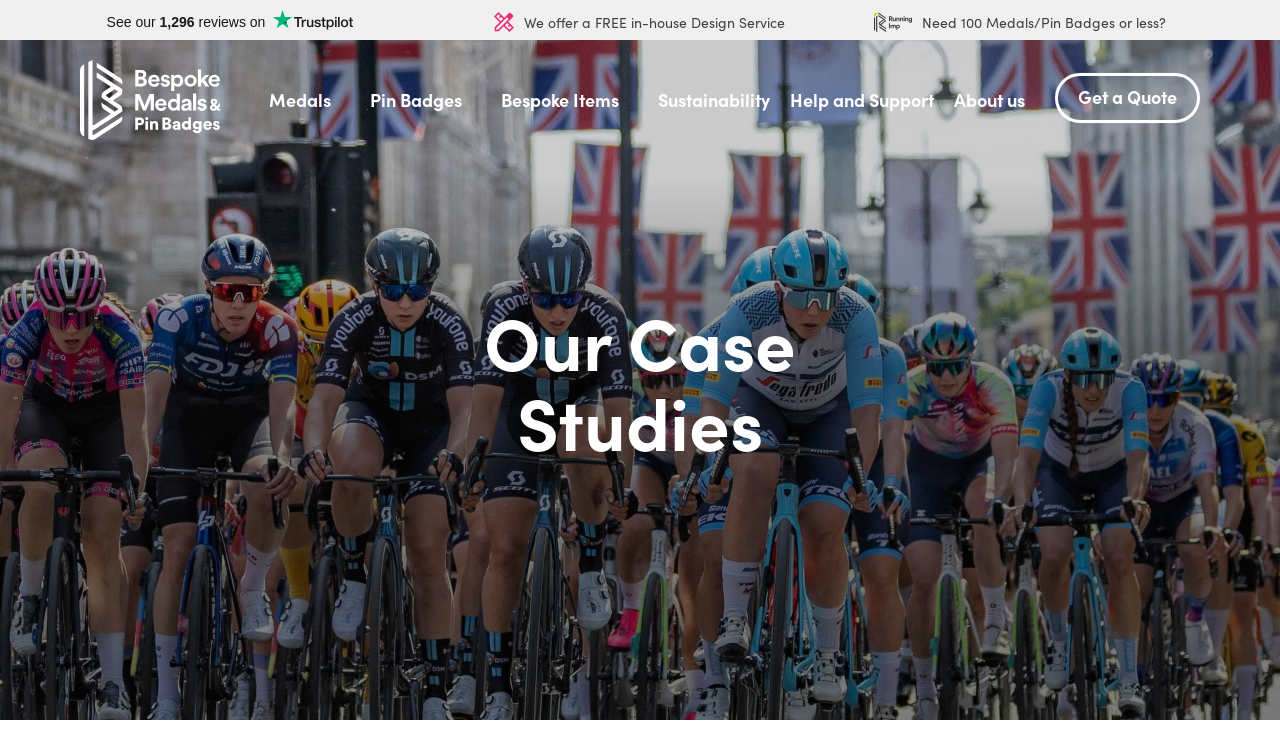Locate the bounding box coordinates of the item that should be clicked to fulfill the instruction: "Read about sustainability".

[0.514, 0.117, 0.602, 0.15]